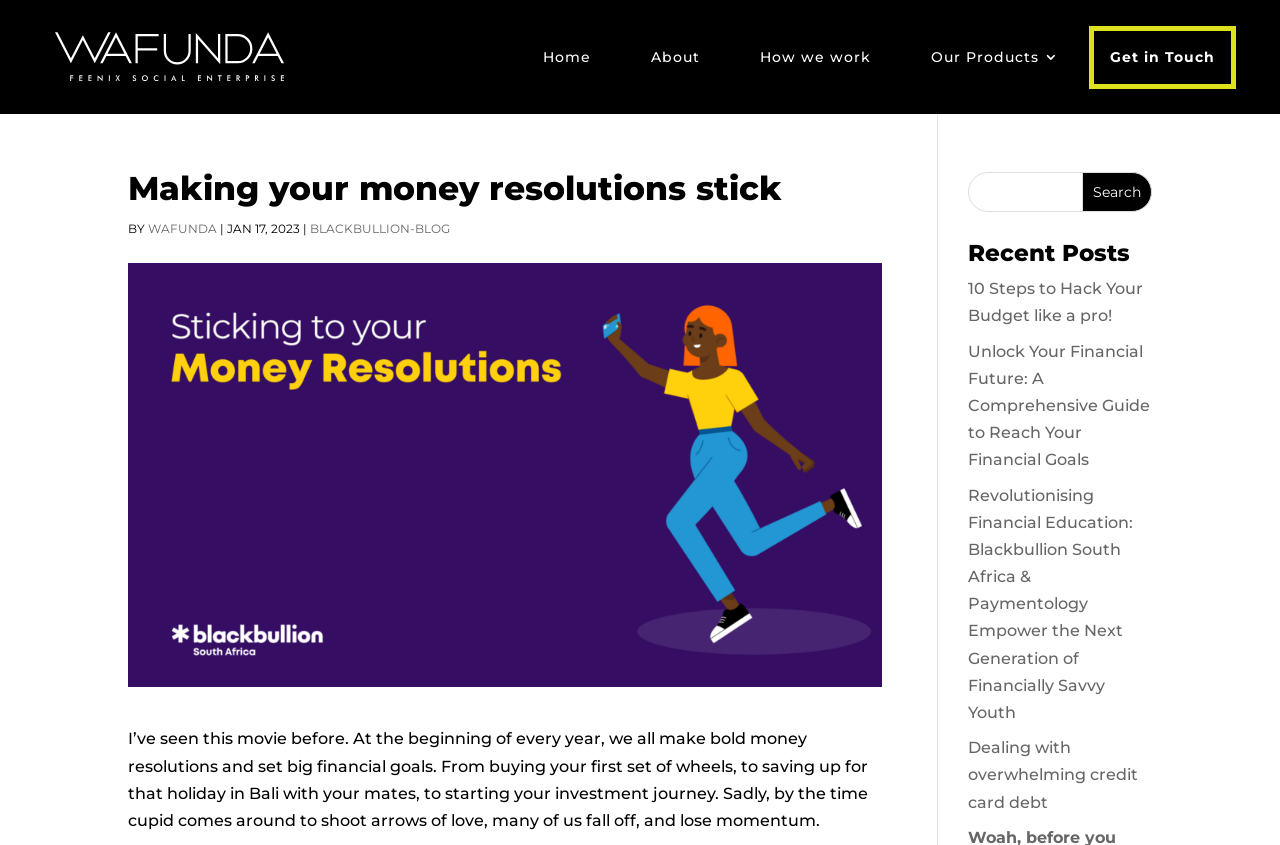Please respond in a single word or phrase: 
What is the topic of the first recent post?

Budget